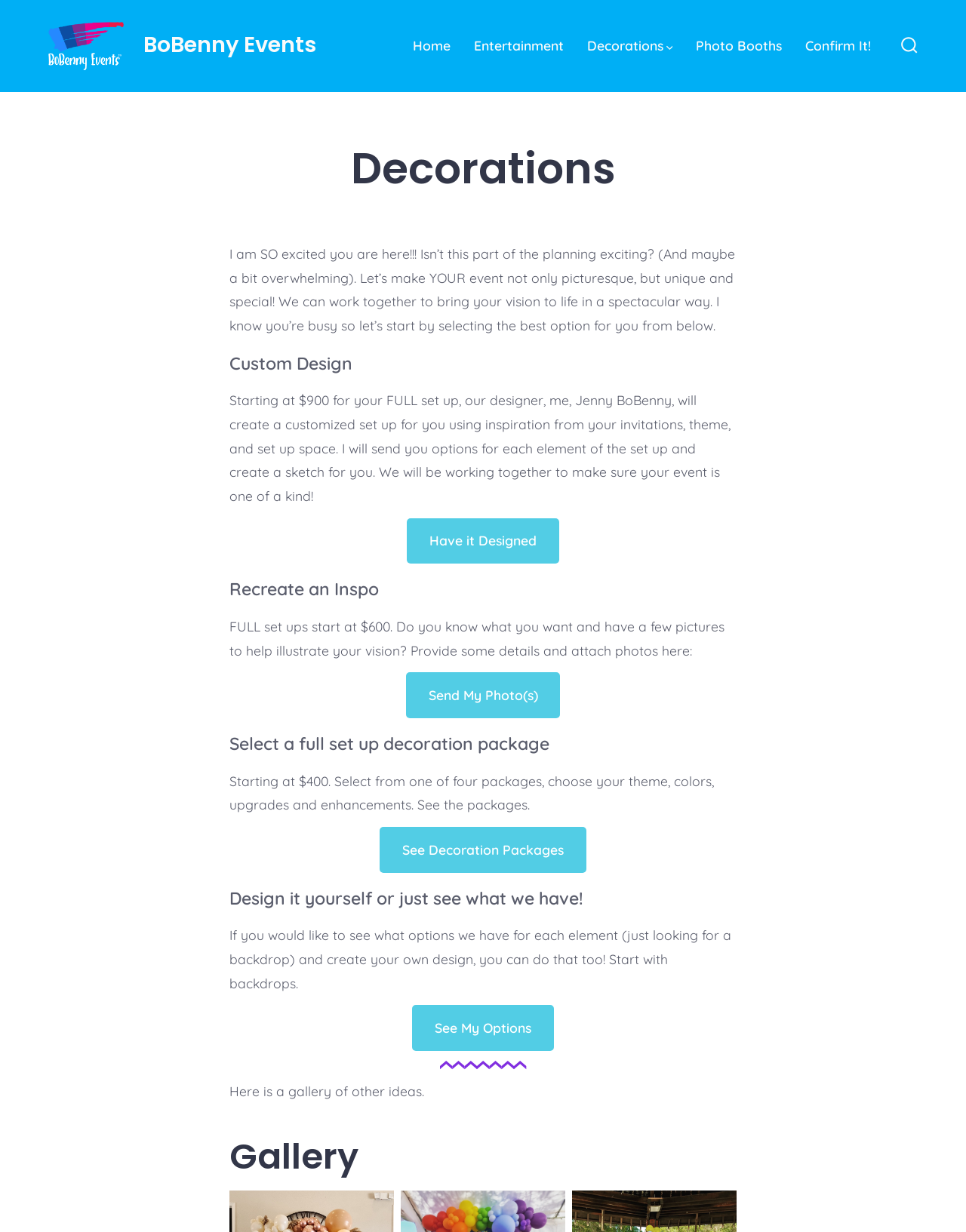Offer a comprehensive description of the webpage’s content and structure.

This webpage is about event decorations, specifically from BoBenny Events. At the top right corner, there is a search toggle button with a small icon. On the top left, there are two links with the company name, "BoBenny Events", with one of them having an image. Below these links, there is a horizontal navigation menu with links to different sections, including "Home", "Entertainment", "Decorations", "Photo Booths", and "Confirm It!".

The main content of the page is divided into sections. The first section has a heading "Decorations" and a brief introduction to the event planning process. Below this, there are four options for customizing event decorations, each with a brief description and a call-to-action link. The options are "Custom Design", "Recreate an Inspo", "Select a full set up decoration package", and "Design it yourself or just see what we have!". Each option has a detailed description and a link to take further action.

Below these options, there is a horizontal separator line, followed by a section titled "Gallery" with a brief introduction to a gallery of other ideas.